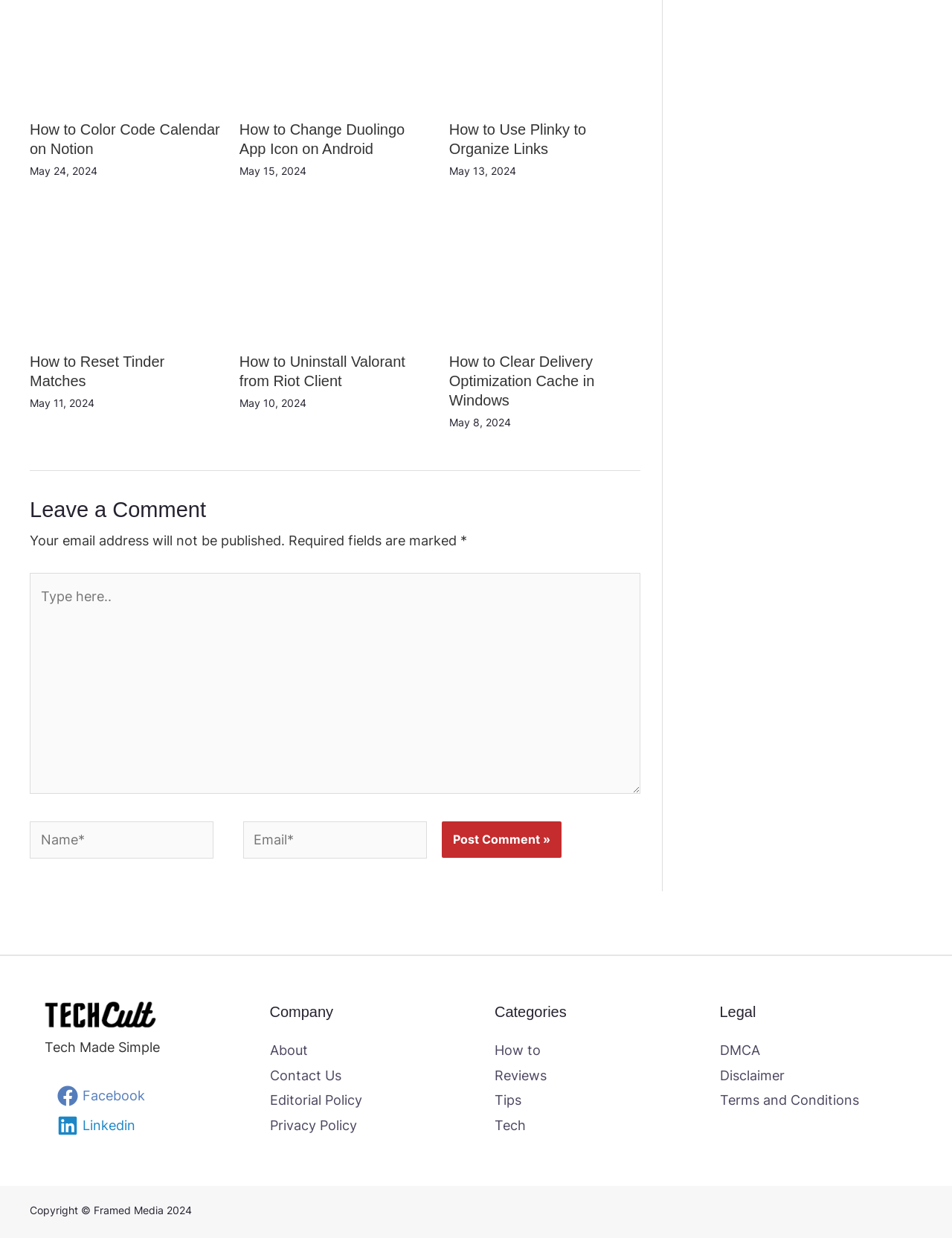How many social media links are there in the footer?
Look at the image and provide a short answer using one word or a phrase.

2